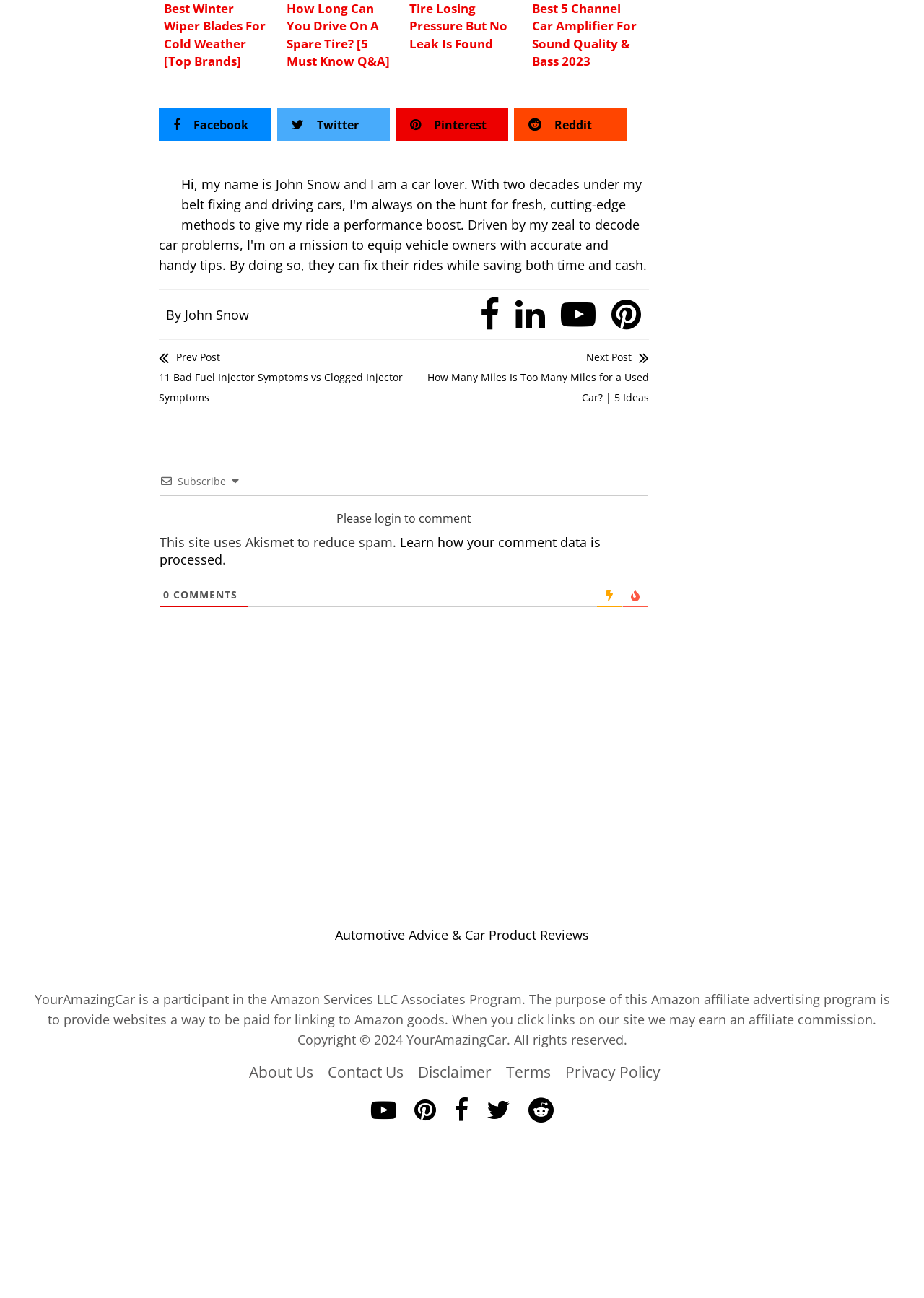What is the purpose of the 'Subscribe' button?
Please provide a comprehensive answer based on the details in the screenshot.

The 'Subscribe' button is likely used for users to subscribe to the website's updates, such as new blog posts or newsletters. This allows users to stay informed about new content on the website without having to constantly check the website for updates.